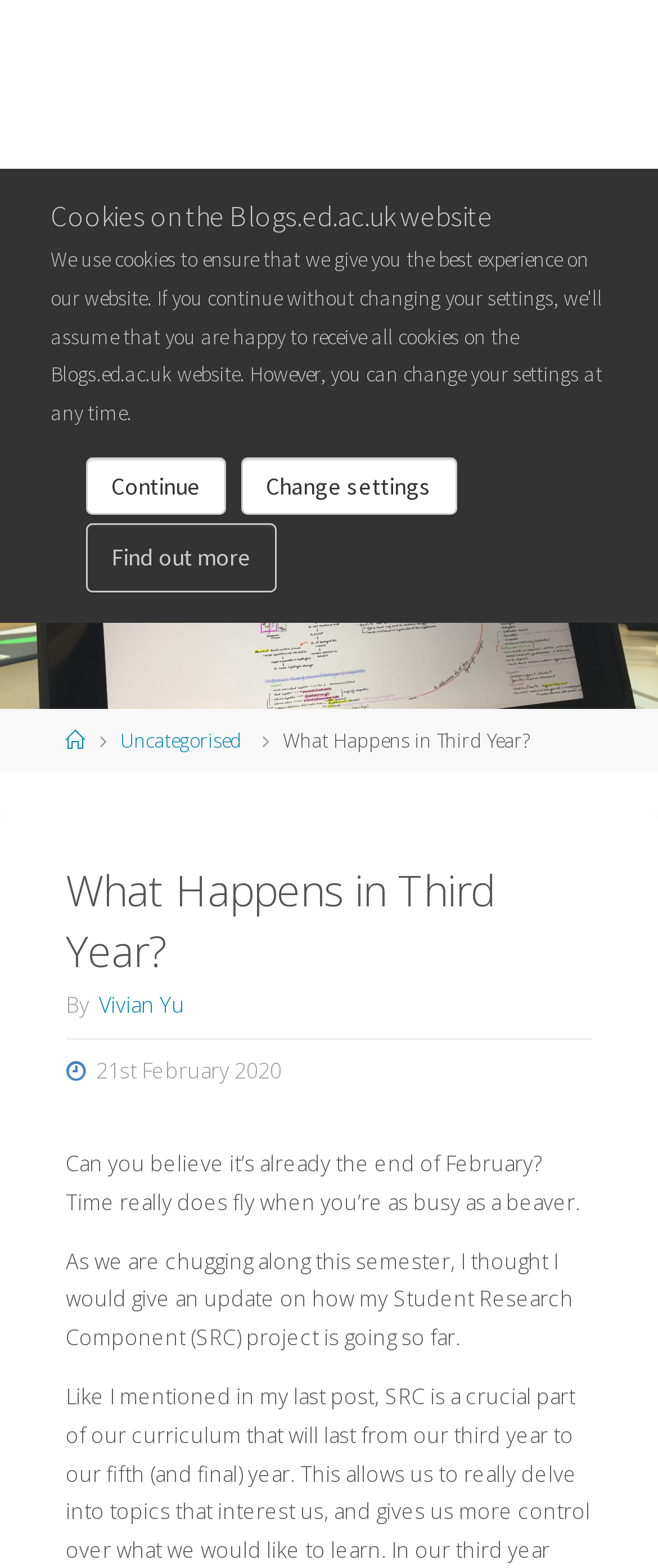Describe all the significant parts and information present on the webpage.

This webpage is about stories from veterinary school, specifically focusing on the third year of undergraduate veterinary medicine students at the University of Edinburgh. 

At the top of the page, there is a notification about cookies on the website, with two buttons, "Continue" and "Change settings", and a link "Find out more" below them. 

Below the notification, there is a disclaimer stating that the views expressed on the website are those of the contributors and do not necessarily reflect the views of the University.

The main content of the webpage starts with a heading "S T O R I E S  F R O M  V E T  S C H O O L" and a brief introduction to the stories from veterinary students. 

On the top-right corner, there is a link with a home icon and another link "Uncategorised" next to it. 

Below the introduction, there is a large image with the title "What Happens in Third Year?".

The main article starts with a heading "What Happens in Third Year?" and is written by Vivian Yu, dated 21st February 2020. The article begins with a reflection on the passing of time and then updates the reader on the author's Student Research Component project.